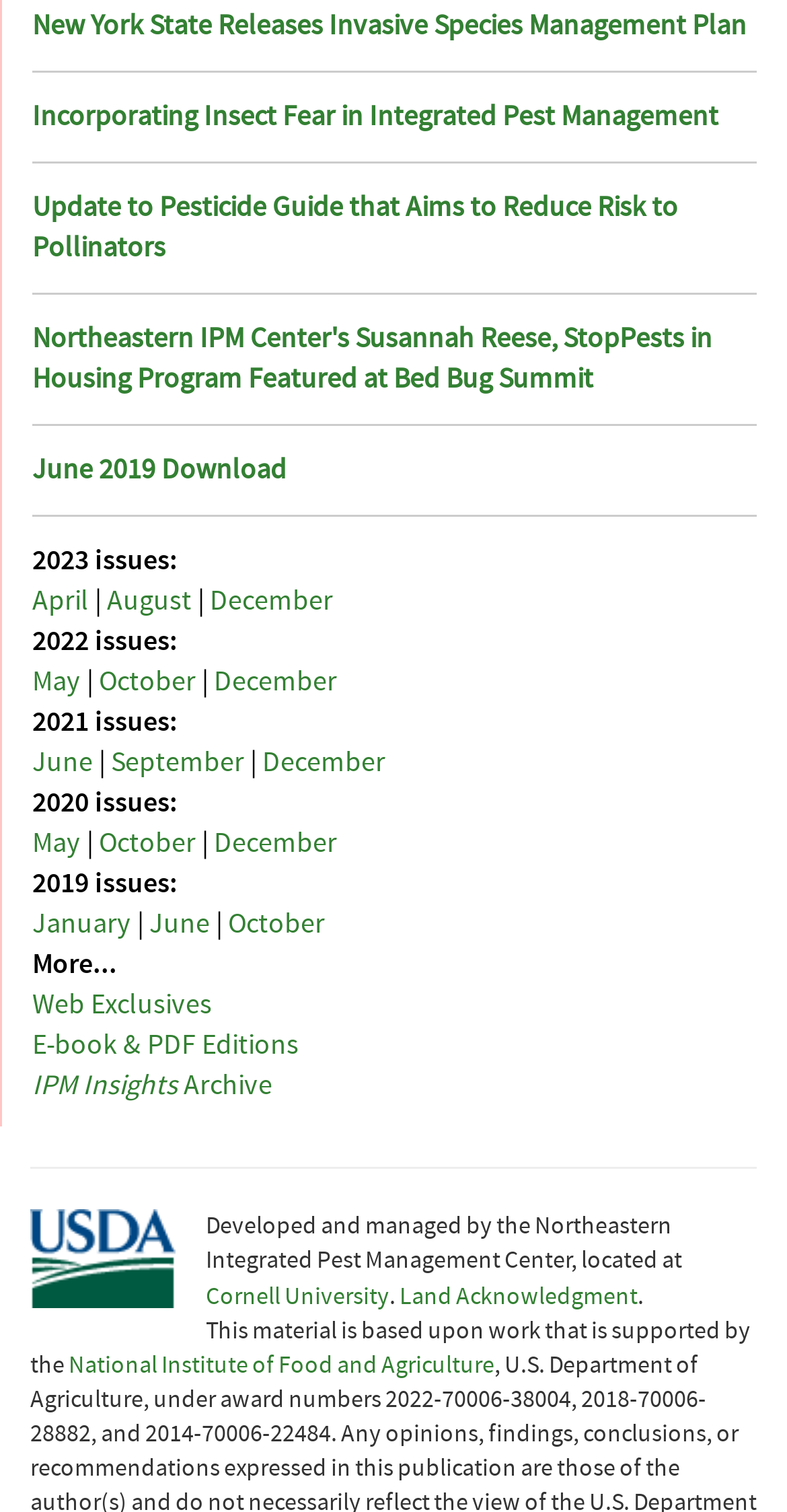Provide the bounding box coordinates of the area you need to click to execute the following instruction: "Click on the link to read about New York State's Invasive Species Management Plan".

[0.041, 0.006, 0.949, 0.03]